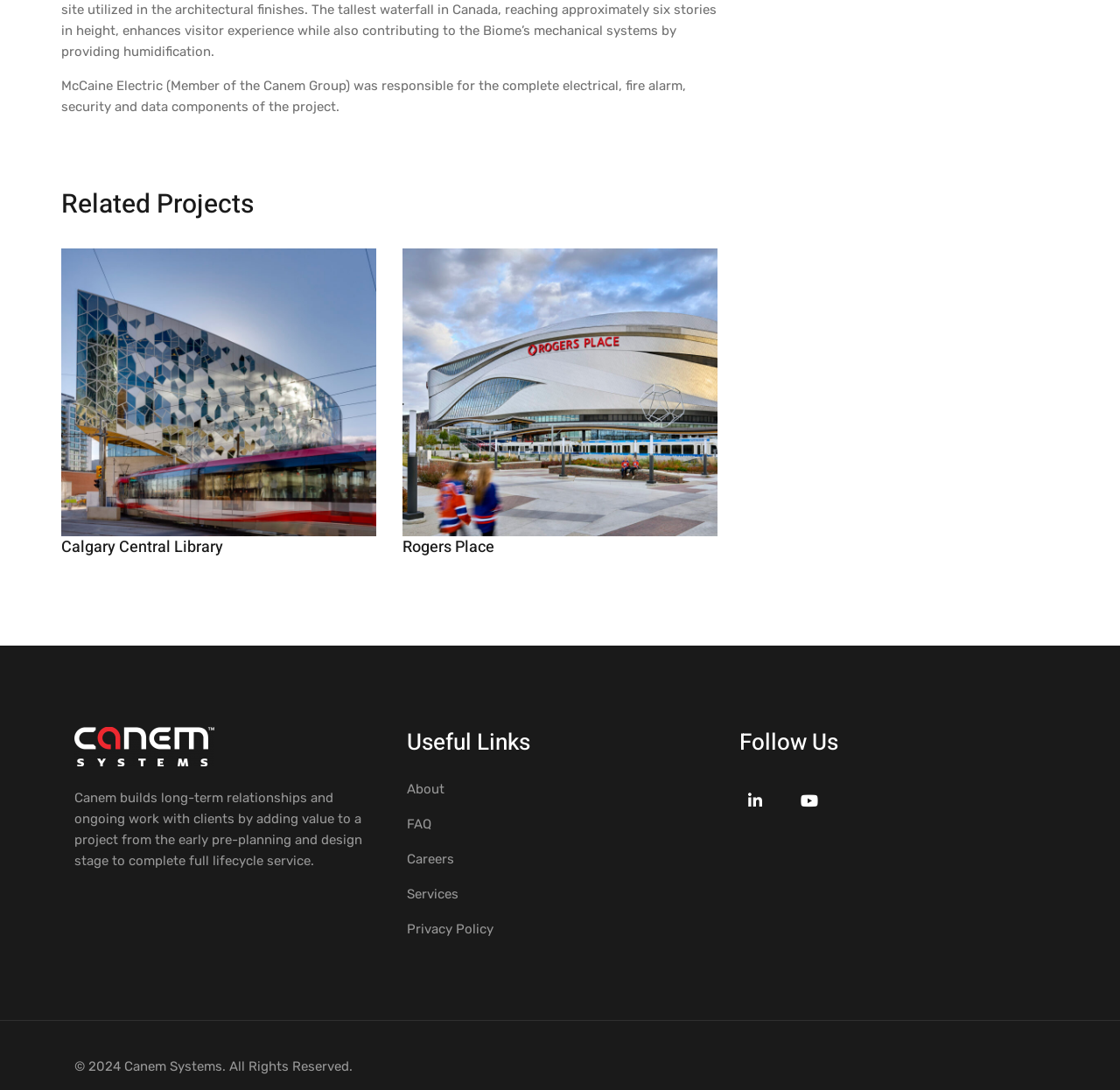Please determine the bounding box coordinates of the section I need to click to accomplish this instruction: "view Services page".

[0.363, 0.813, 0.409, 0.827]